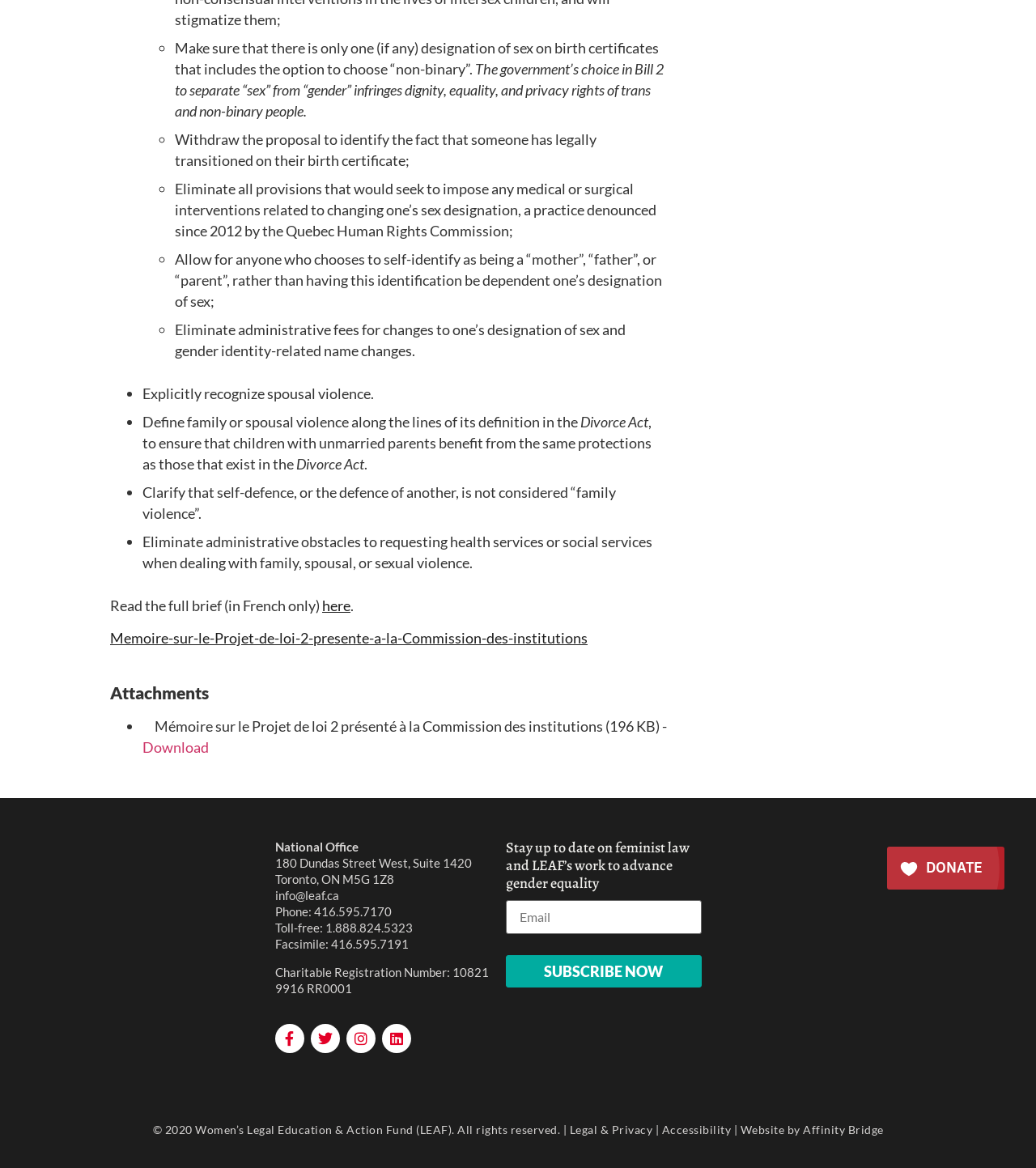Bounding box coordinates should be provided in the format (top-left x, top-left y, bottom-right x, bottom-right y) with all values between 0 and 1. Identify the bounding box for this UI element: Legal & Privacy

[0.55, 0.961, 0.63, 0.973]